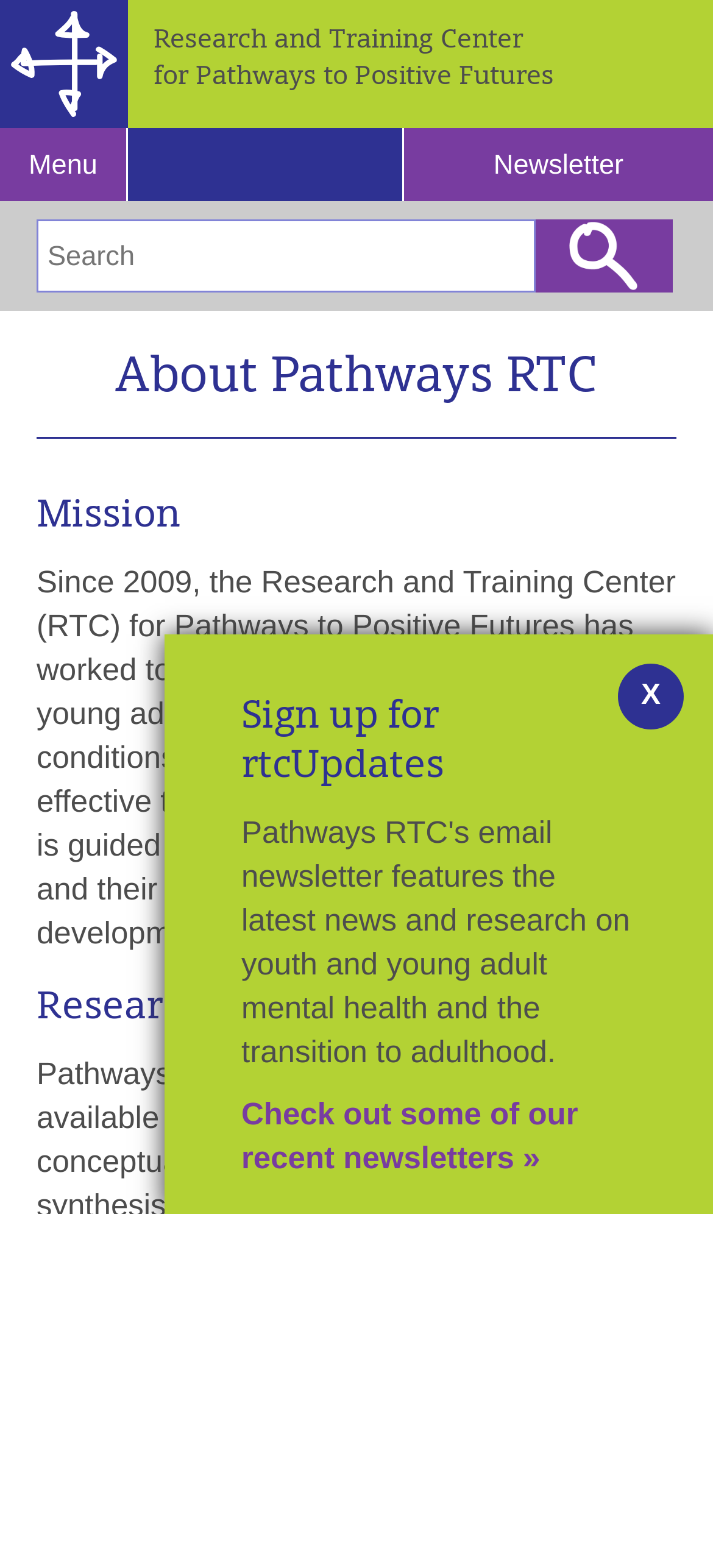Illustrate the webpage's structure and main components comprehensively.

The webpage is about the Research and Training Center (RTC) for Pathways to Positive Futures, which aims to improve the lives of youth and young adults with serious mental health conditions. 

At the top left corner, there is the Pathways RTC logo. Next to it, there are two lines of text: "Research and Training Center" and "for Pathways to Positive Futures". 

On the top right side, there is a layout table with a link to the "Newsletter". Below it, there is a button to reveal the navigation menu, which is currently not expanded. 

Below the navigation button, there is a search bar that spans the entire width of the page. The search bar has a text box to enter search terms and a submit search button. 

The main content of the page starts with a heading "About Pathways RTC". Below it, there are three sections: "Mission", "Research Framework", and "Sign up for rtcUpdates". 

The "Mission" section has a paragraph of text that describes the work of the RTC, which is guided by the perspectives of young people and their families, and based in a positive development framework. 

The "Research Framework" section is a heading without any additional text. 

The "Sign up for rtcUpdates" section has a heading, a link to recent newsletters, and a button to sign up for the newsletter. 

There is also a small "X" icon on the top right side of the page, but its purpose is unclear.